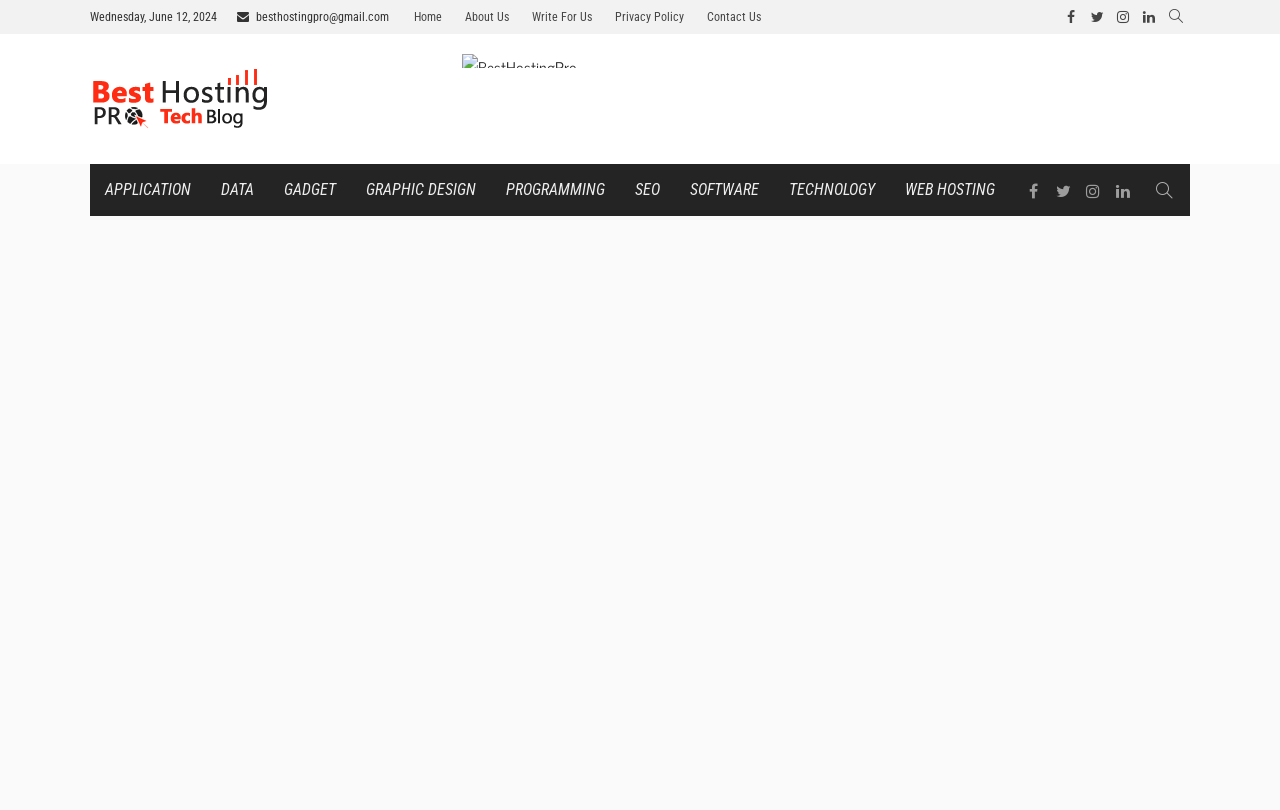Please locate the bounding box coordinates of the element that should be clicked to complete the given instruction: "learn about web hosting".

[0.695, 0.202, 0.789, 0.267]